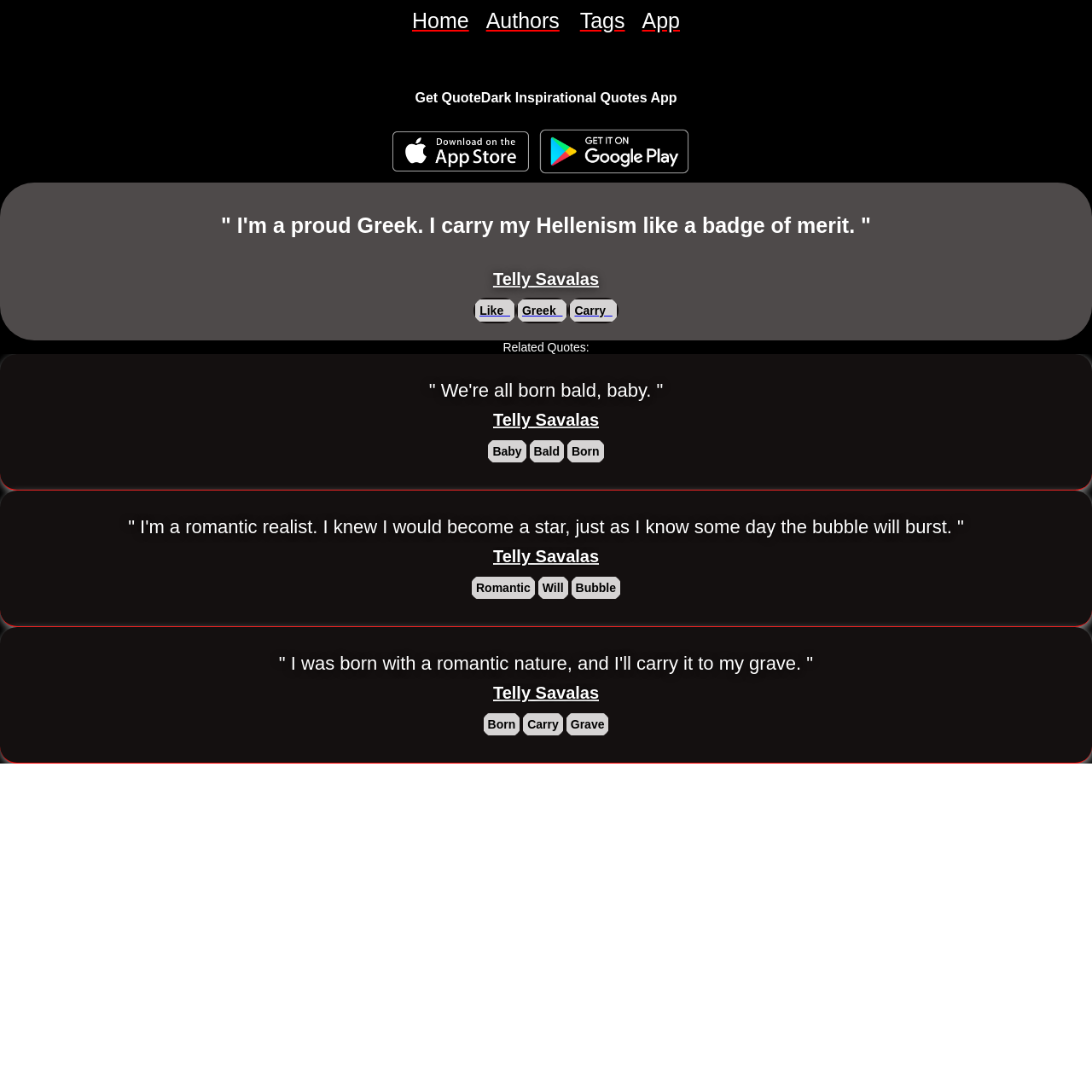Please identify the bounding box coordinates of the element's region that needs to be clicked to fulfill the following instruction: "Go to Home page". The bounding box coordinates should consist of four float numbers between 0 and 1, i.e., [left, top, right, bottom].

[0.377, 0.008, 0.429, 0.03]